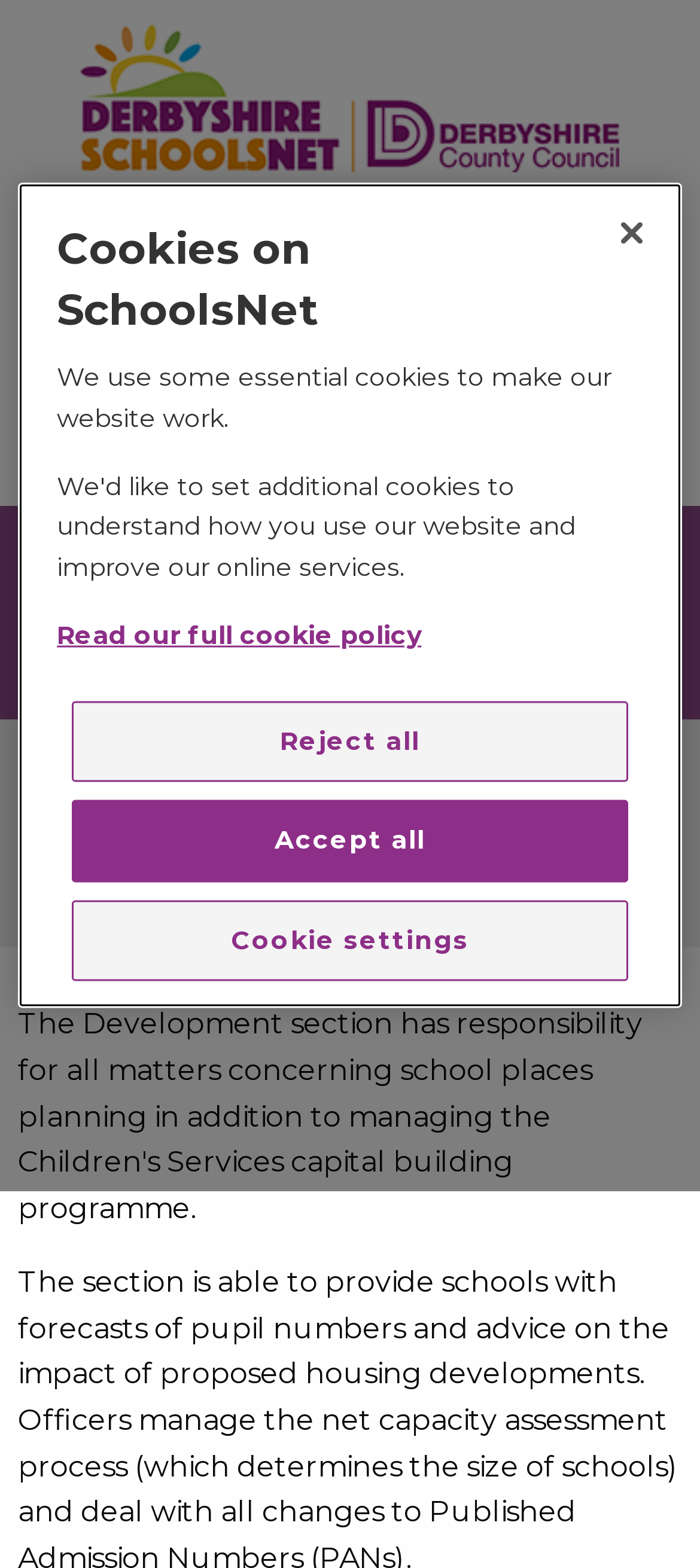Identify the bounding box coordinates of the clickable region to carry out the given instruction: "Click on the Secure portal".

[0.378, 0.128, 0.622, 0.159]